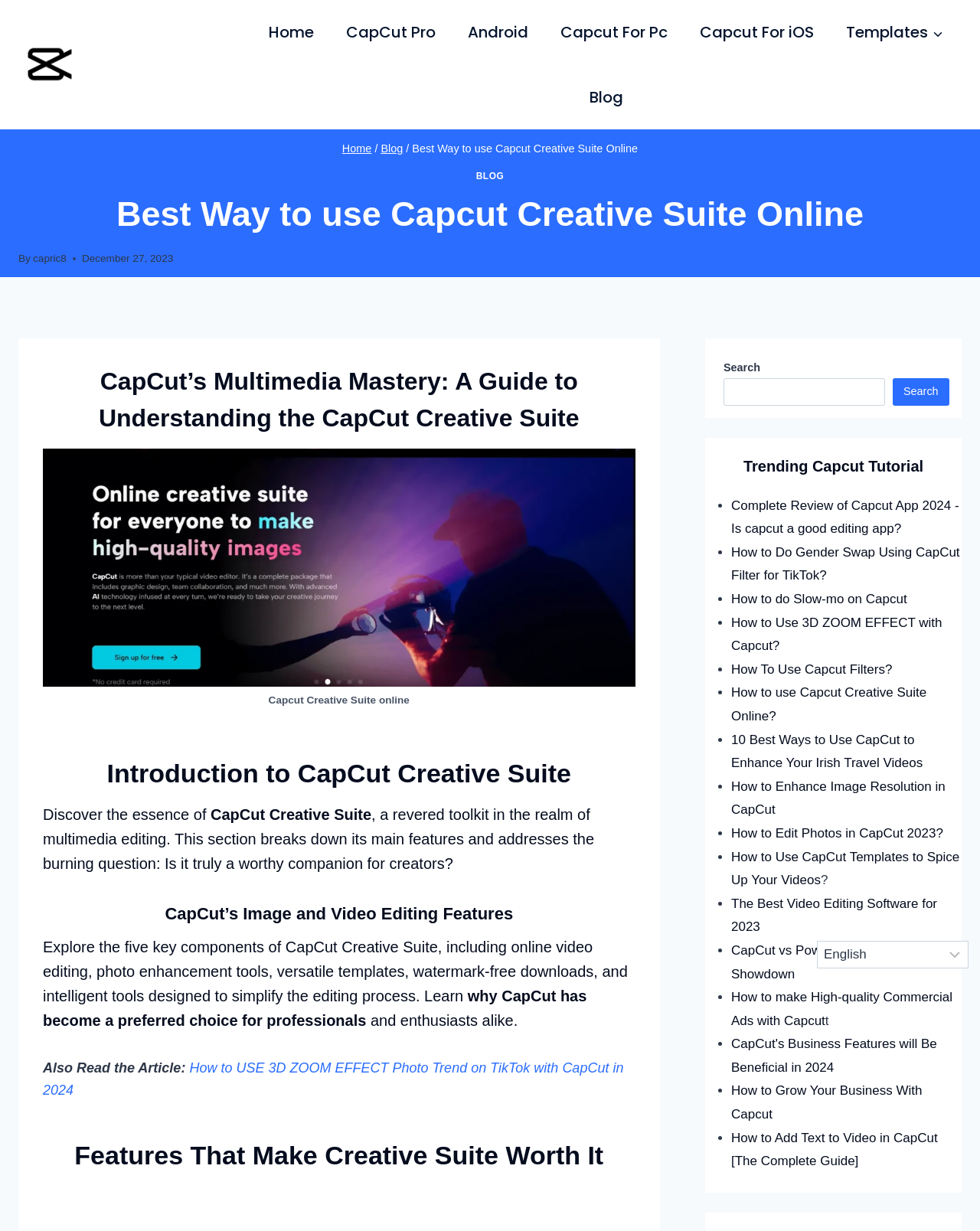Could you determine the bounding box coordinates of the clickable element to complete the instruction: "Search for something"? Provide the coordinates as four float numbers between 0 and 1, i.e., [left, top, right, bottom].

[0.738, 0.307, 0.903, 0.33]